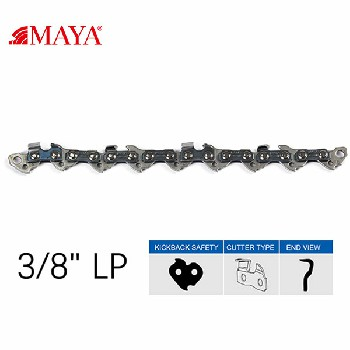Produce a meticulous caption for the image.

The image depicts a segmented chainsaw chain branded as "MAYA," featuring a 3/8" LP designation. This specific chain design is optimal for lightweight and user-friendly small chainsaws, which are particularly beneficial for homeowners and DIY enthusiasts looking for efficient tools for gardening and woodworking projects. Alongside the chain, there are graphical icons indicating key features such as "Kickback Safety," "Cutter Type," and an "End View," suggesting attention to safety and performance. This type of chainsaw chain is ideal for applications involving trimming small branches, shaping shrubs, or crafting custom wood pieces, highlighting its versatility for both casual and professional use.